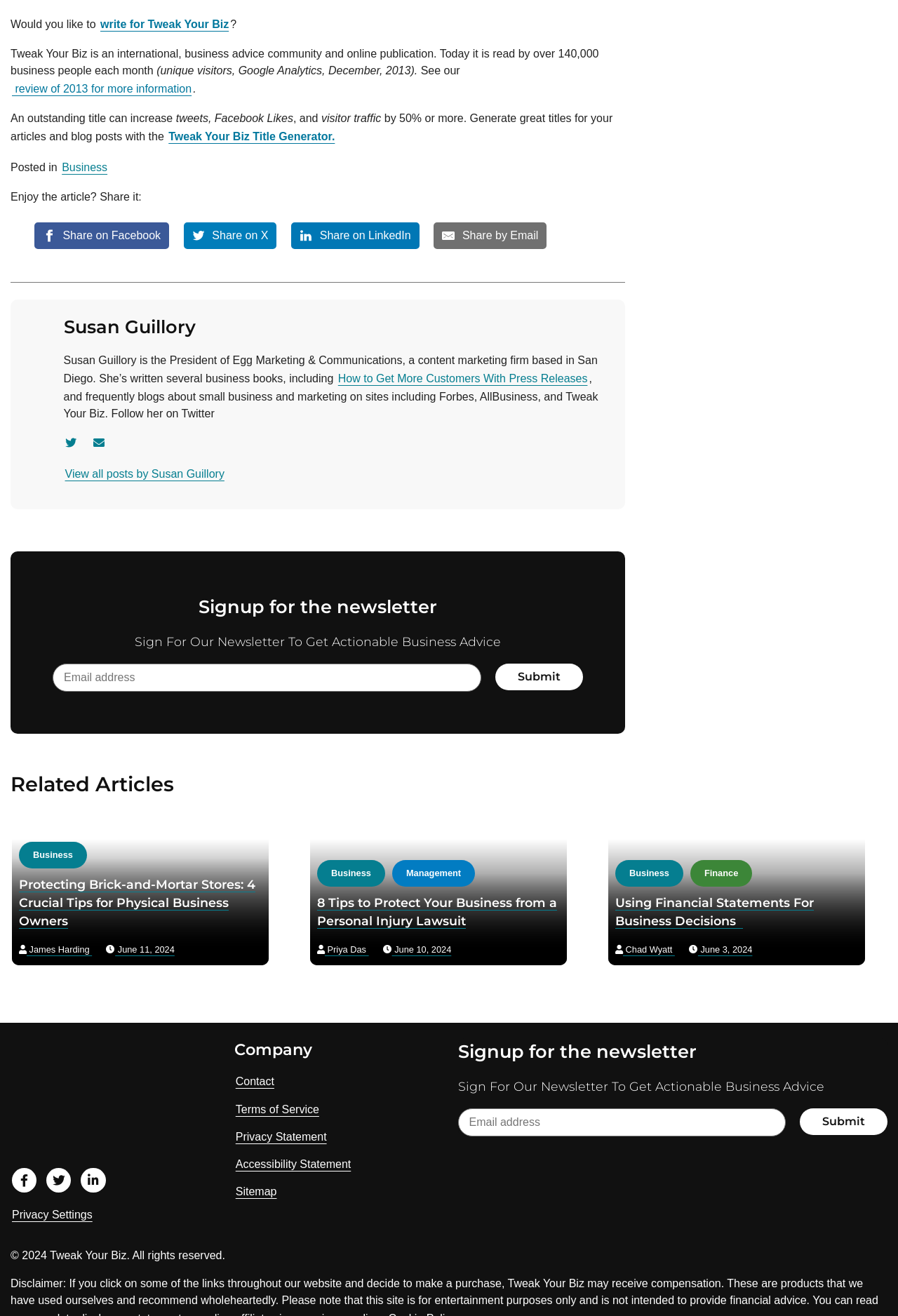Locate the bounding box coordinates of the element that should be clicked to execute the following instruction: "Generate great titles for your articles and blog posts".

[0.186, 0.018, 0.374, 0.033]